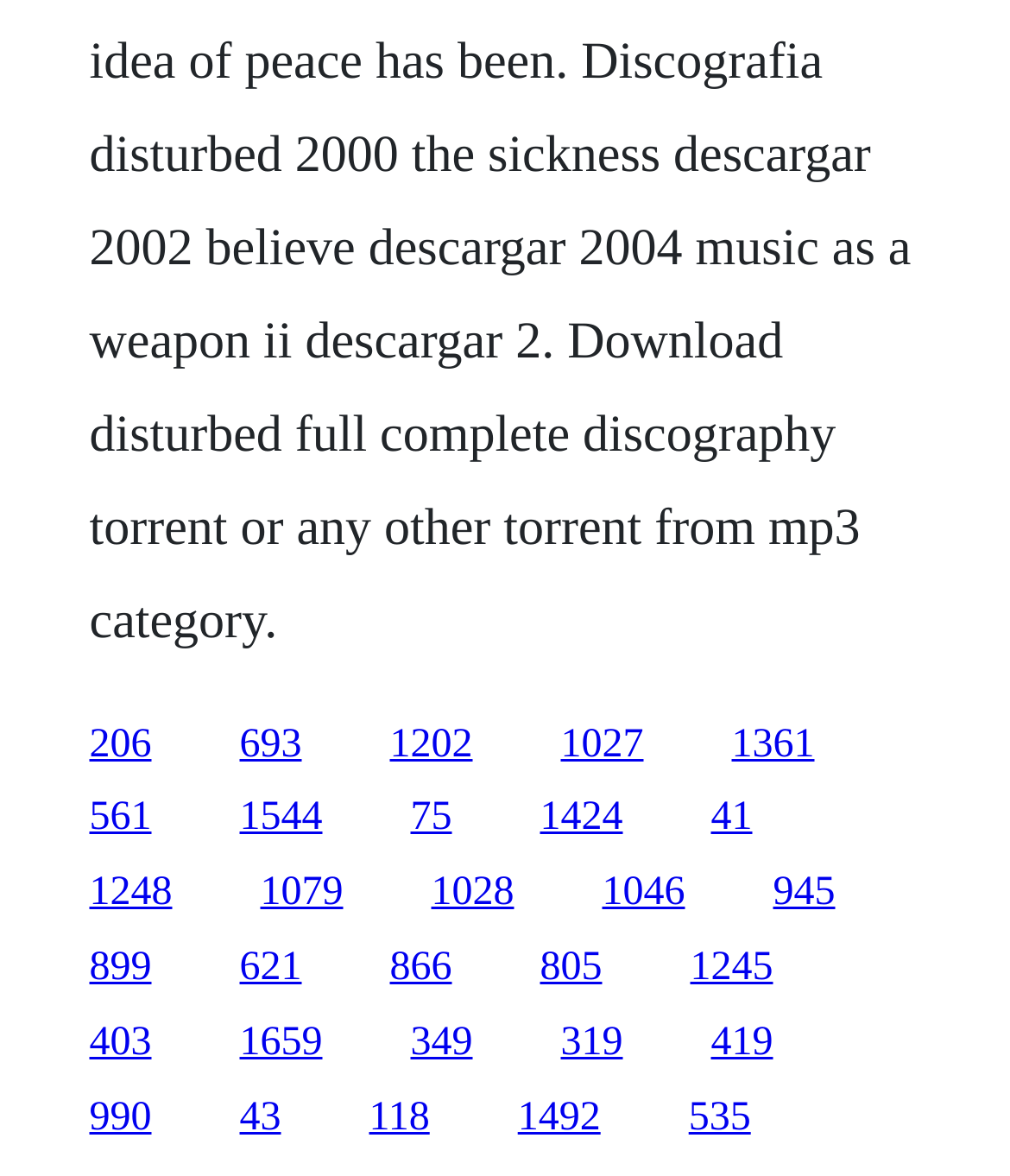Consider the image and give a detailed and elaborate answer to the question: 
How many links are in the top half of the webpage?

I analyzed the y1 and y2 coordinates of each link element and found that 10 links have y1 and y2 values less than 0.7, which means they are located in the top half of the webpage.